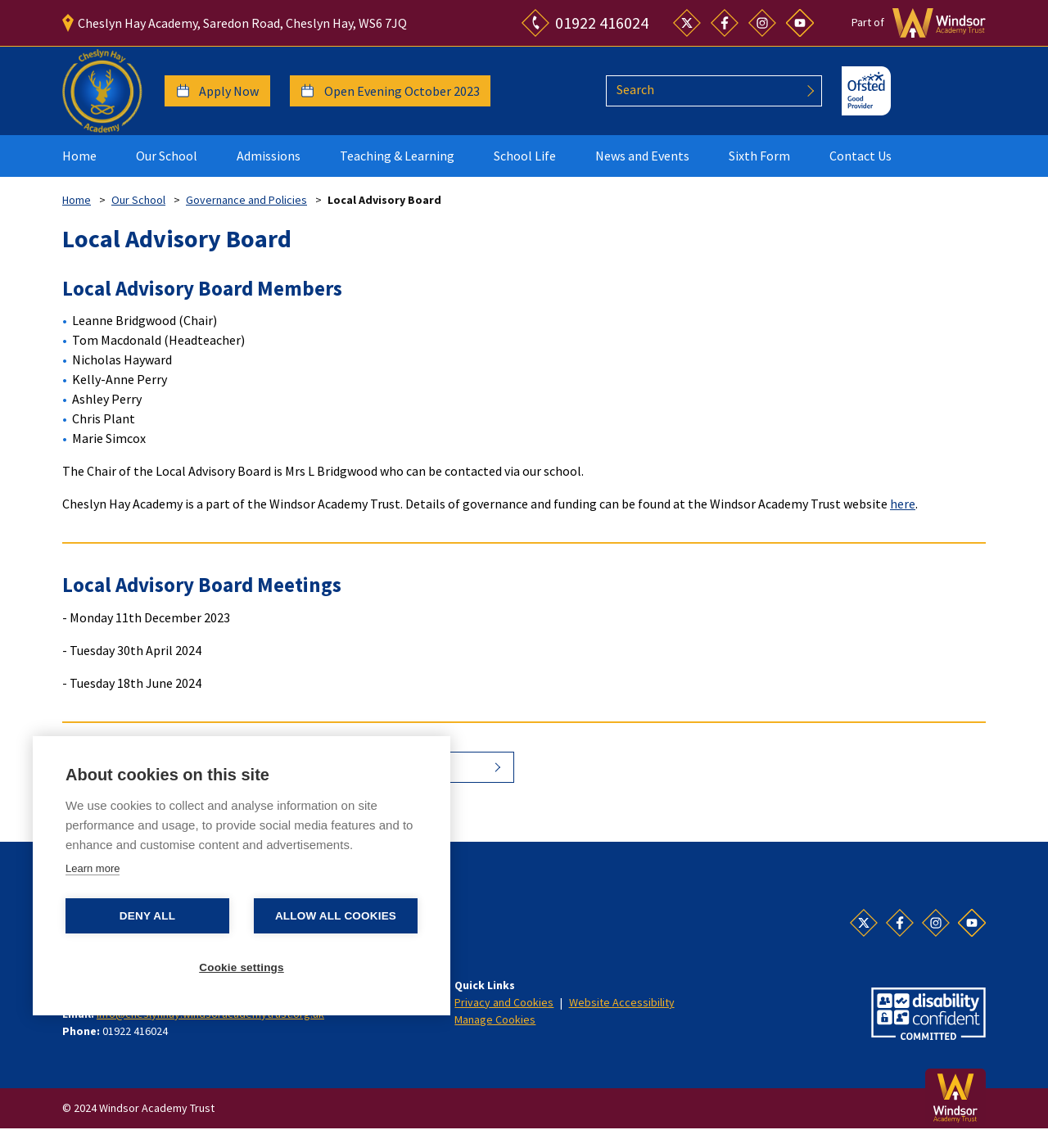Construct a thorough caption encompassing all aspects of the webpage.

The webpage is about the Local Advisory Board at Cheslyn Hay Academy. At the top, there is a section with the academy's address, phone number, and social media links. Below this, there is a navigation menu with links to different parts of the website, including the home page, admissions, and news and events.

The main content of the page is divided into three sections. The first section lists the members of the Local Advisory Board, including the chair, headteacher, and other members. The second section provides information about the board's meetings, including dates and times. The third section has a link to more information about the board and its attendance.

On the right side of the page, there is a search box and a button to apply now. Below this, there is a section with links to the academy's social media profiles and a link to the Windsor Academy Trust website.

At the bottom of the page, there is a footer section with links to the academy's contact information, quick links, and website accessibility information. There are also links to the academy's social media profiles again.